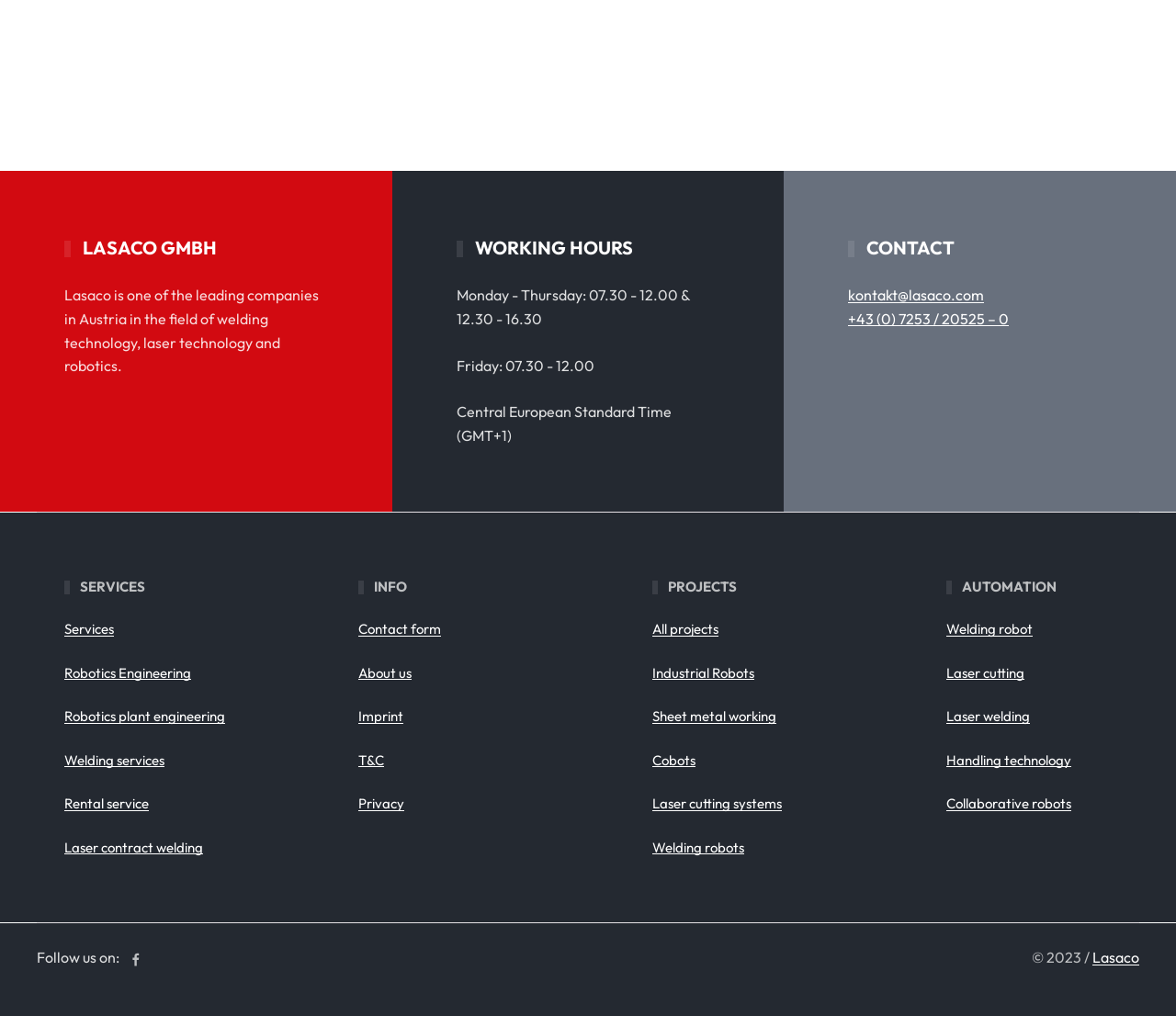What services does Lasaco offer?
From the details in the image, provide a complete and detailed answer to the question.

The services offered by Lasaco can be found in the 'SERVICES' section, which lists various services such as 'Welding services', 'Robotics Engineering', 'Robotics plant engineering', and more.